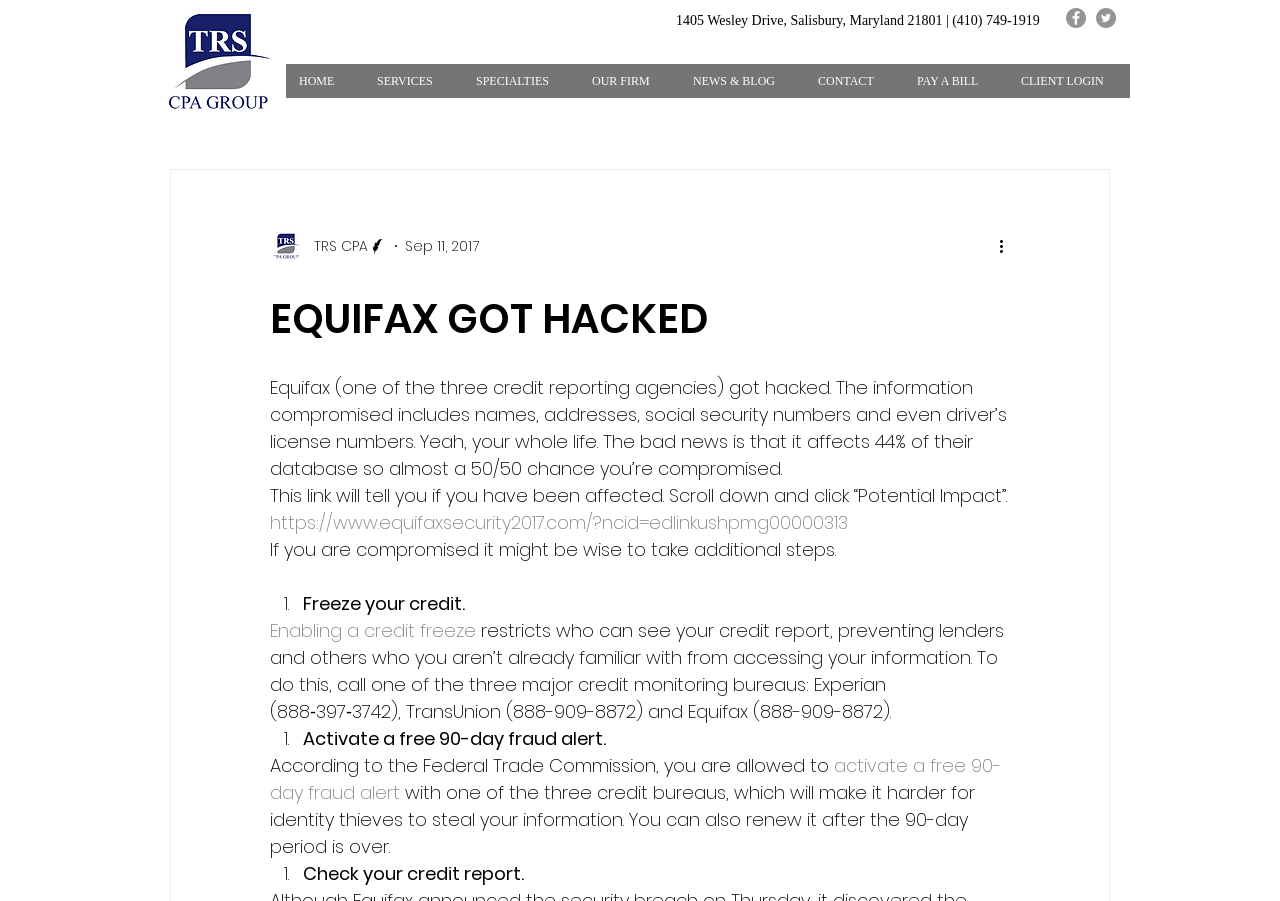Provide a single word or phrase answer to the question: 
How many steps are recommended to take if you are compromised?

3